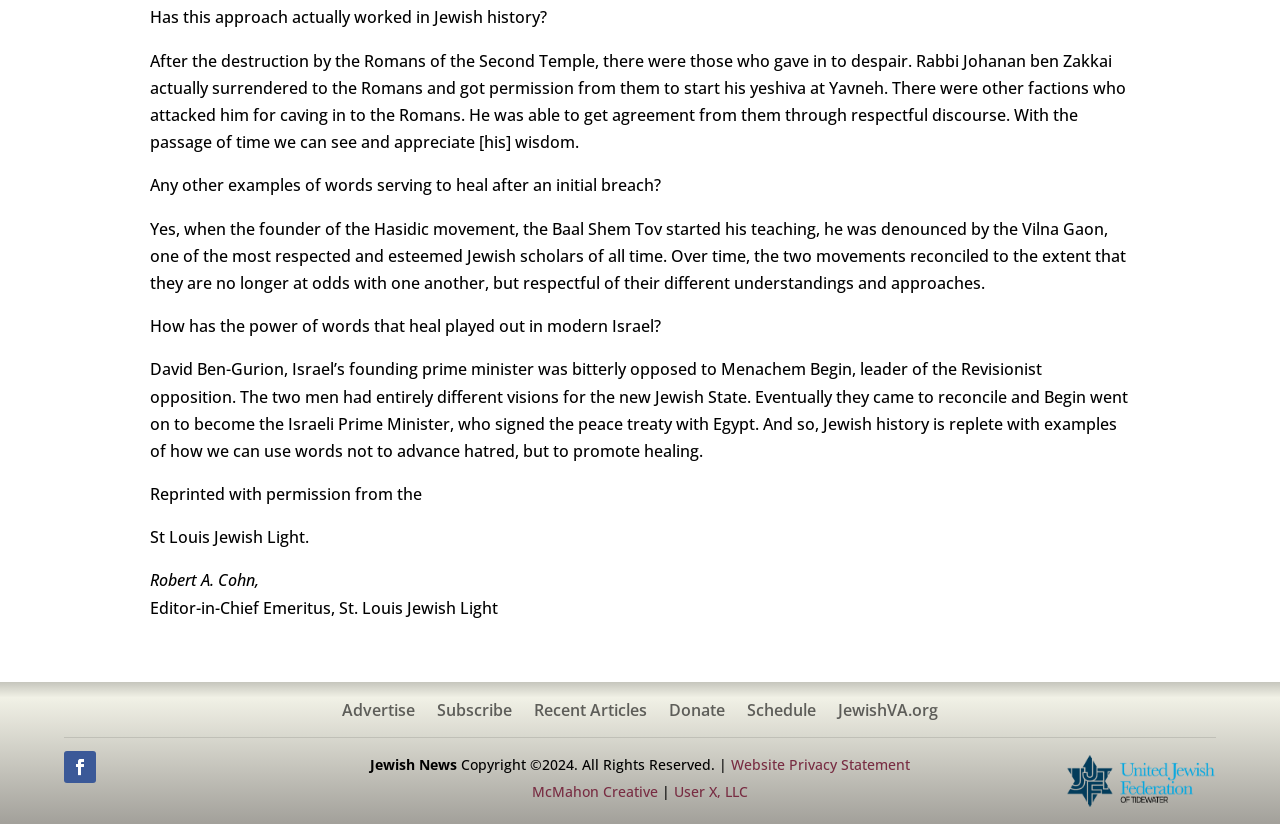What is the main theme of the article?
Please use the visual content to give a single word or phrase answer.

Healing through words